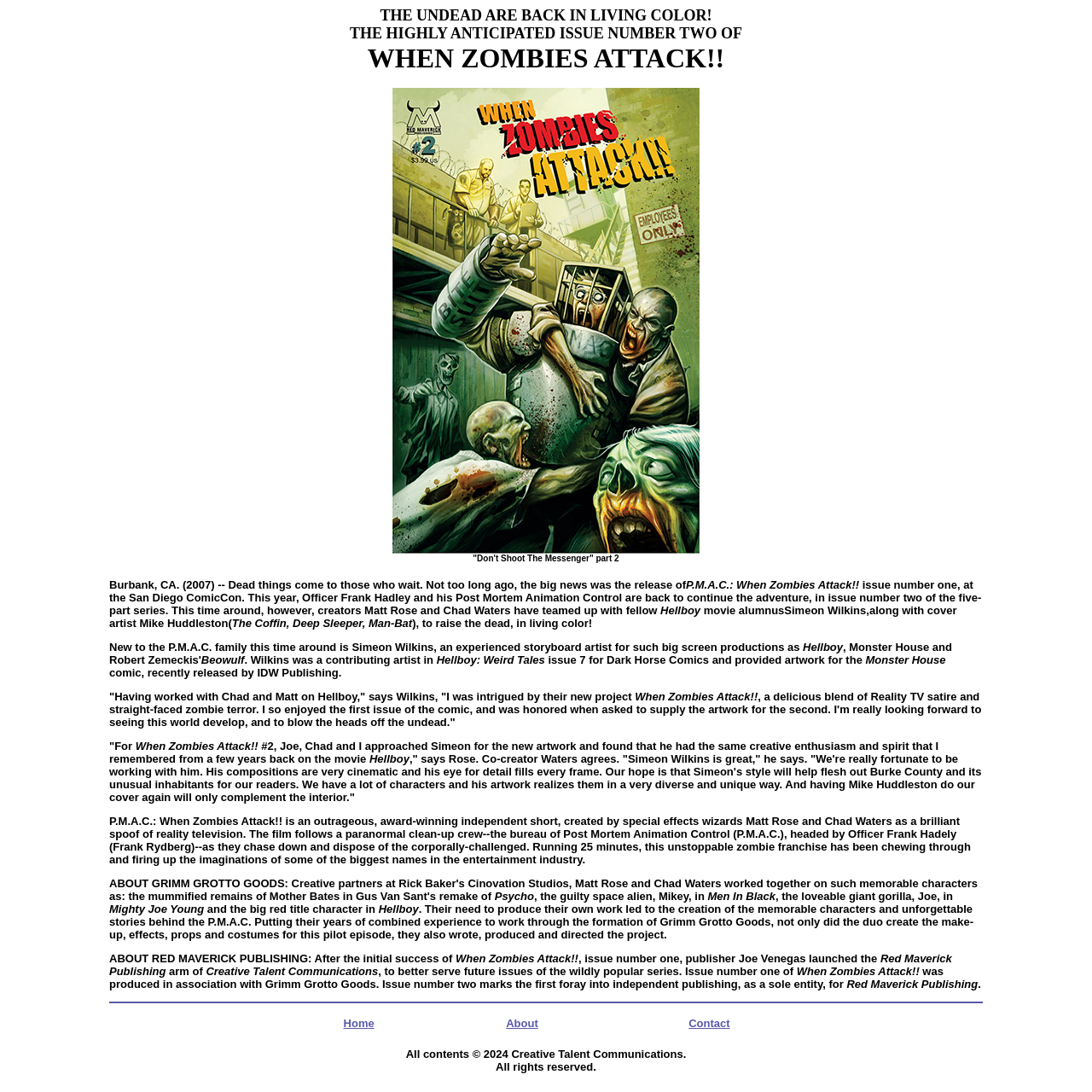Determine the bounding box for the UI element that matches this description: "Contact".

[0.631, 0.931, 0.668, 0.943]